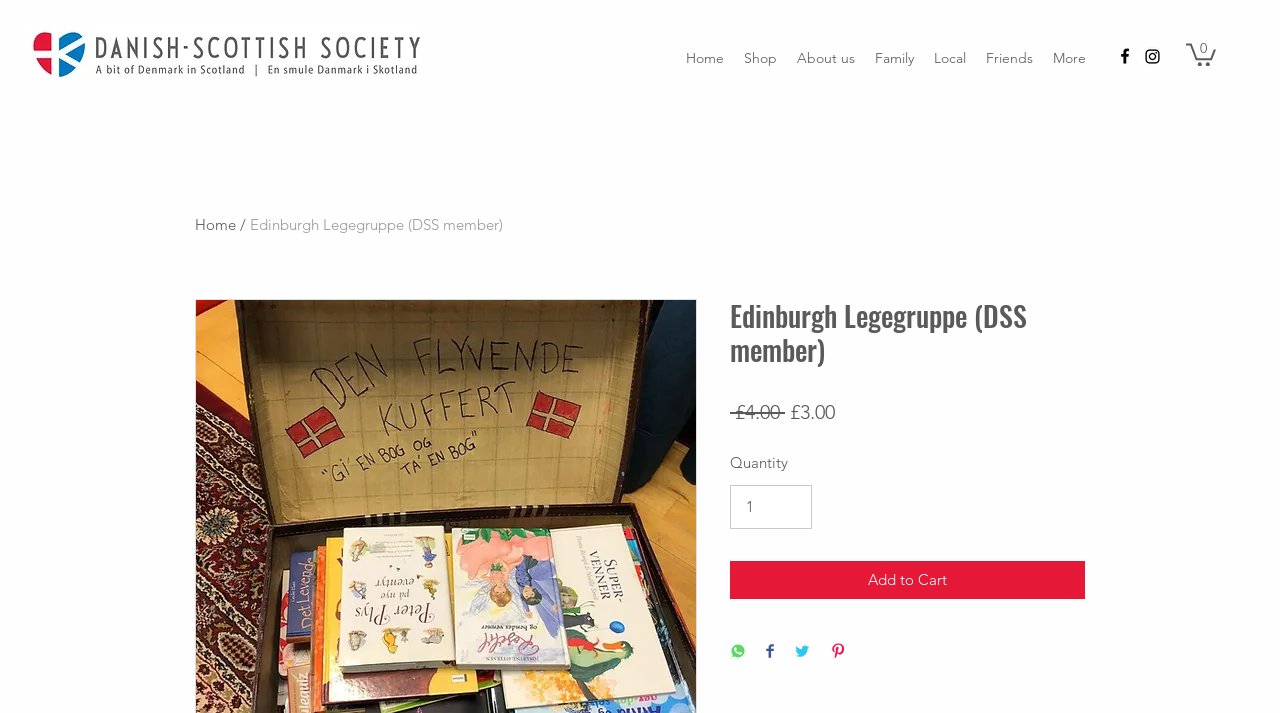Determine the bounding box coordinates of the clickable area required to perform the following instruction: "Click the Cart button". The coordinates should be represented as four float numbers between 0 and 1: [left, top, right, bottom].

[0.927, 0.058, 0.95, 0.093]